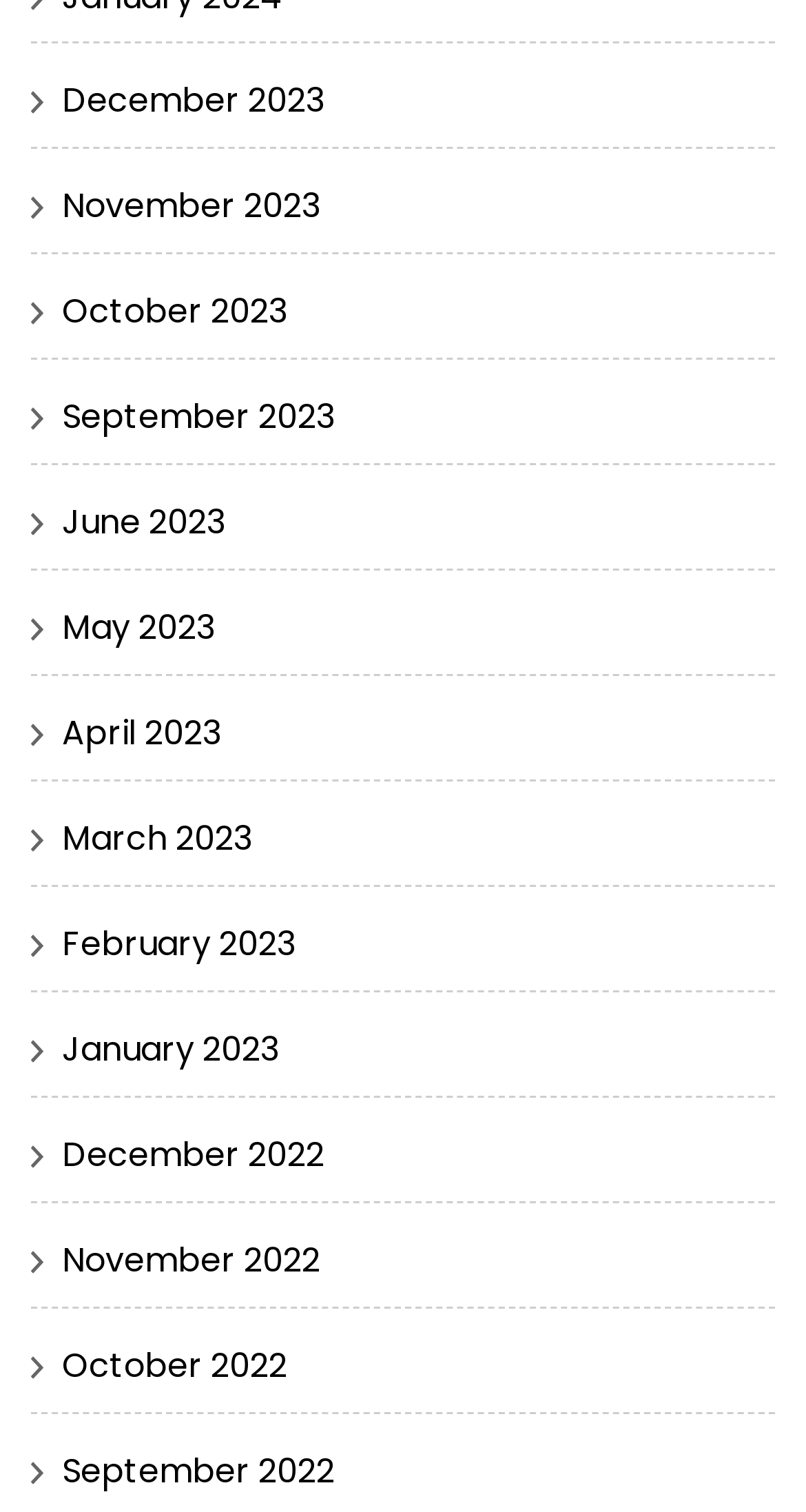How many months are listed in 2022?
Refer to the image and give a detailed answer to the query.

I can count the number of links related to 2022, which are December 2022, November 2022, October 2022, and September 2022, totaling 4 months.